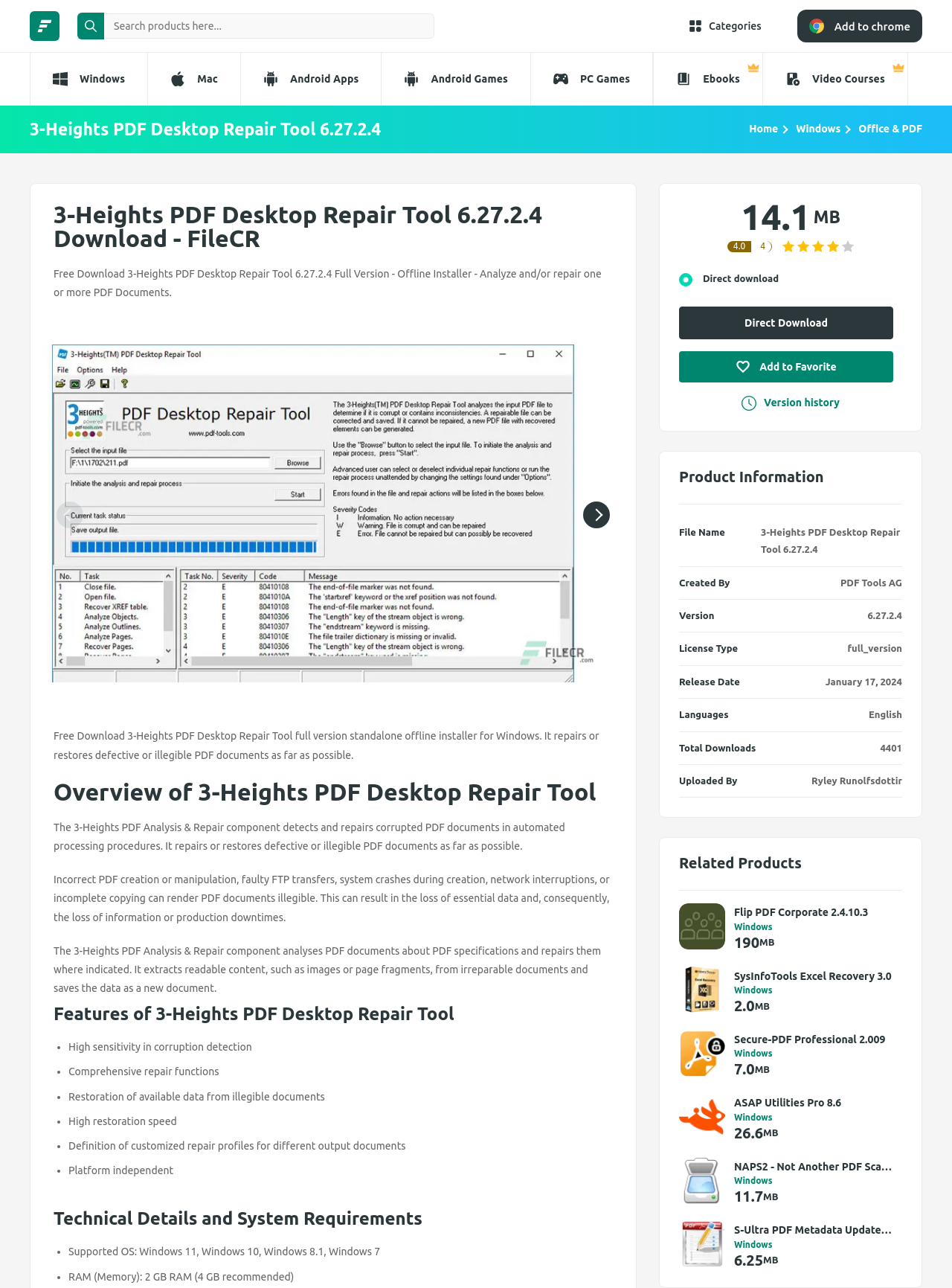Give the bounding box coordinates for the element described as: "PC Games".

[0.557, 0.041, 0.686, 0.081]